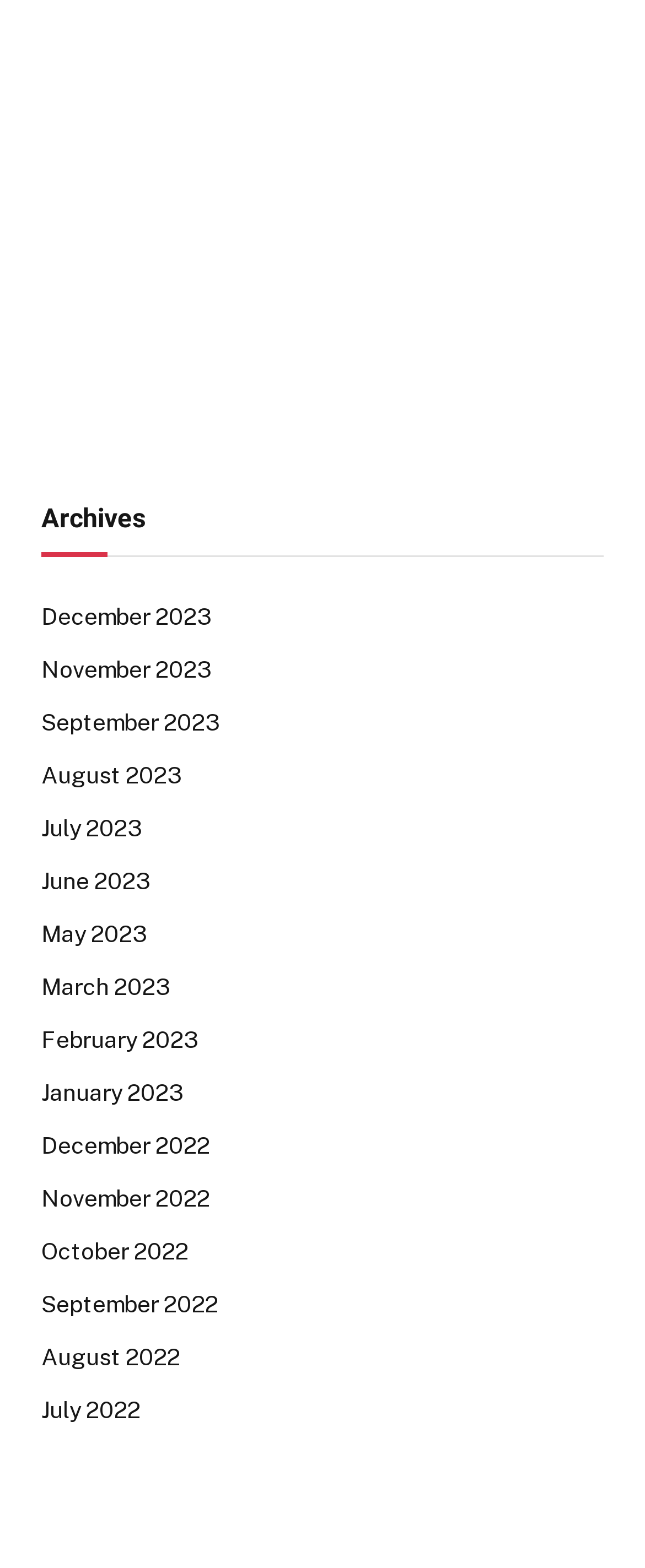How many links are there on the webpage?
Based on the visual content, answer with a single word or a brief phrase.

17